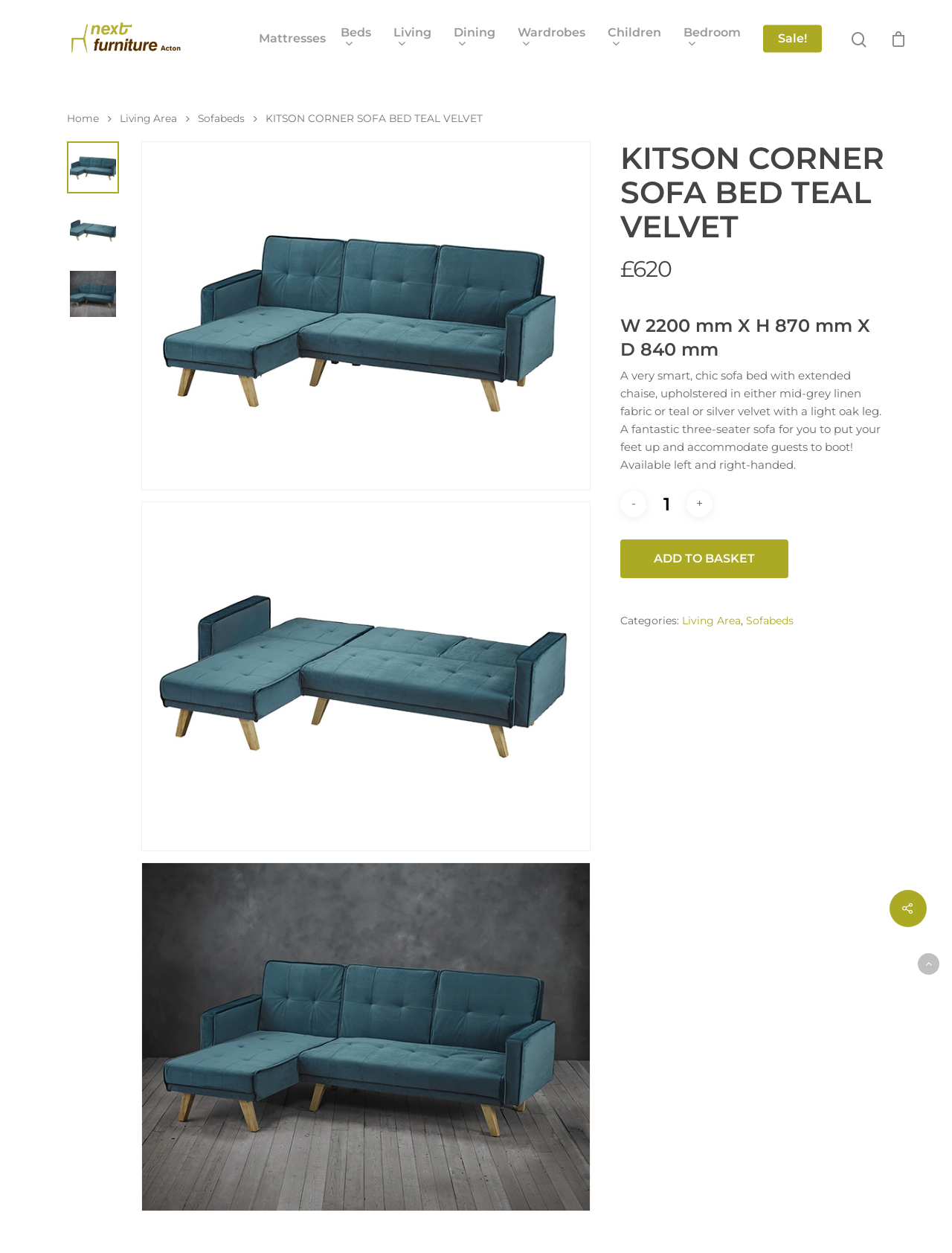Please provide a comprehensive response to the question below by analyzing the image: 
What is the price of the KITSON CORNER SOFA BED TEAL VELVET?

I found the price of the product by looking at the static text elements on the webpage. The element with the text '£' is followed by the element with the text '620', which indicates the price of the product.